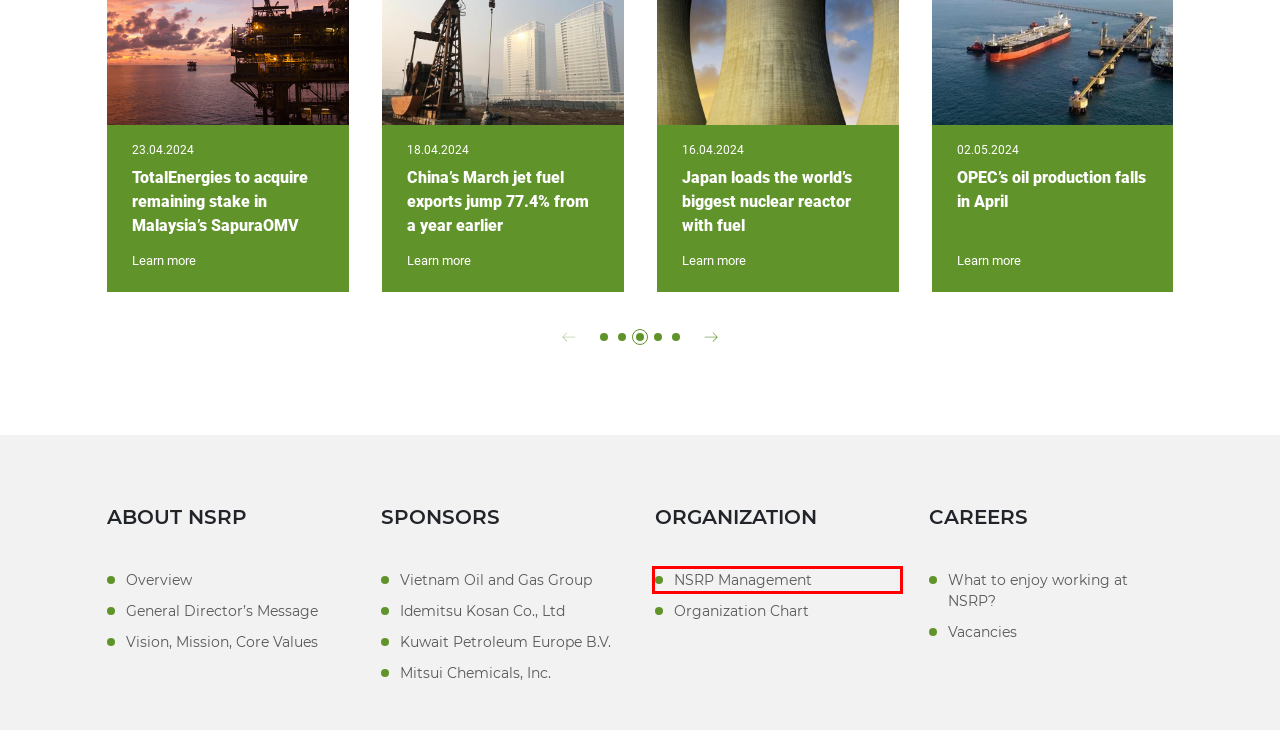You have a screenshot of a webpage with a red rectangle bounding box. Identify the best webpage description that corresponds to the new webpage after clicking the element within the red bounding box. Here are the candidates:
A. GD Message
B. China's March jet fuel exports jump 77.4% from a year earlier
C. Organization Chart
D. The Sponsors
E. Core values – Mission – Vision
F. Overview
G. NSRP Management
H. TotalEnergies to acquire remaining stake in Malaysia's SapuraOMV

G